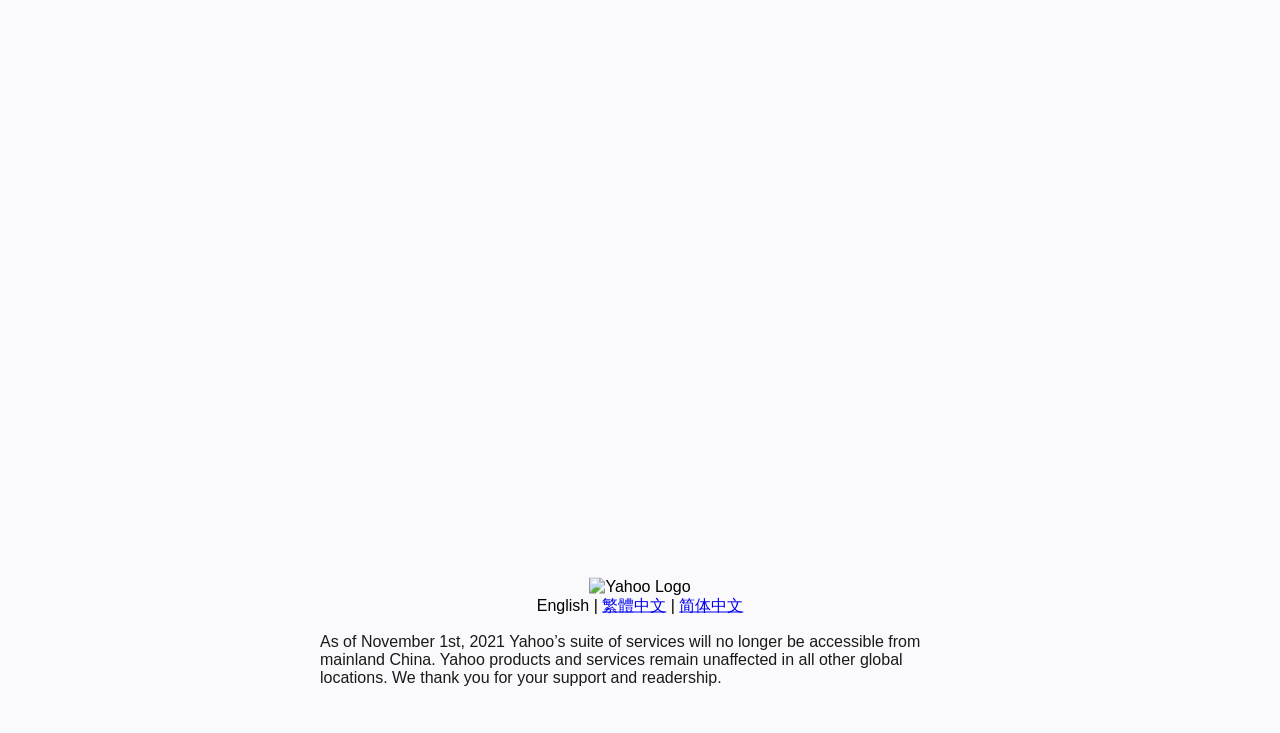Provide the bounding box coordinates of the HTML element described by the text: "English". The coordinates should be in the format [left, top, right, bottom] with values between 0 and 1.

[0.419, 0.814, 0.46, 0.837]